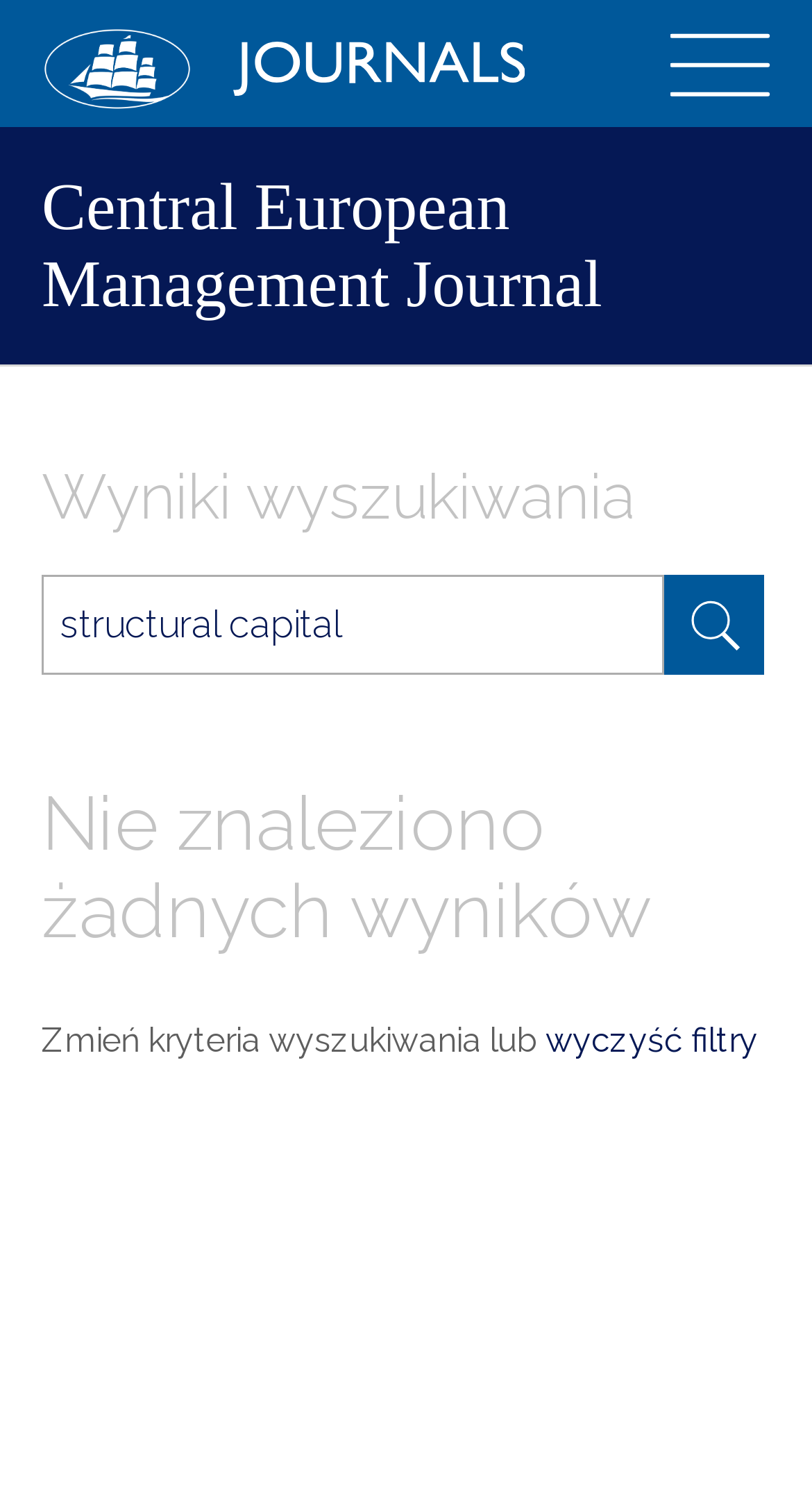Find the headline of the webpage and generate its text content.

Central European Management Journal